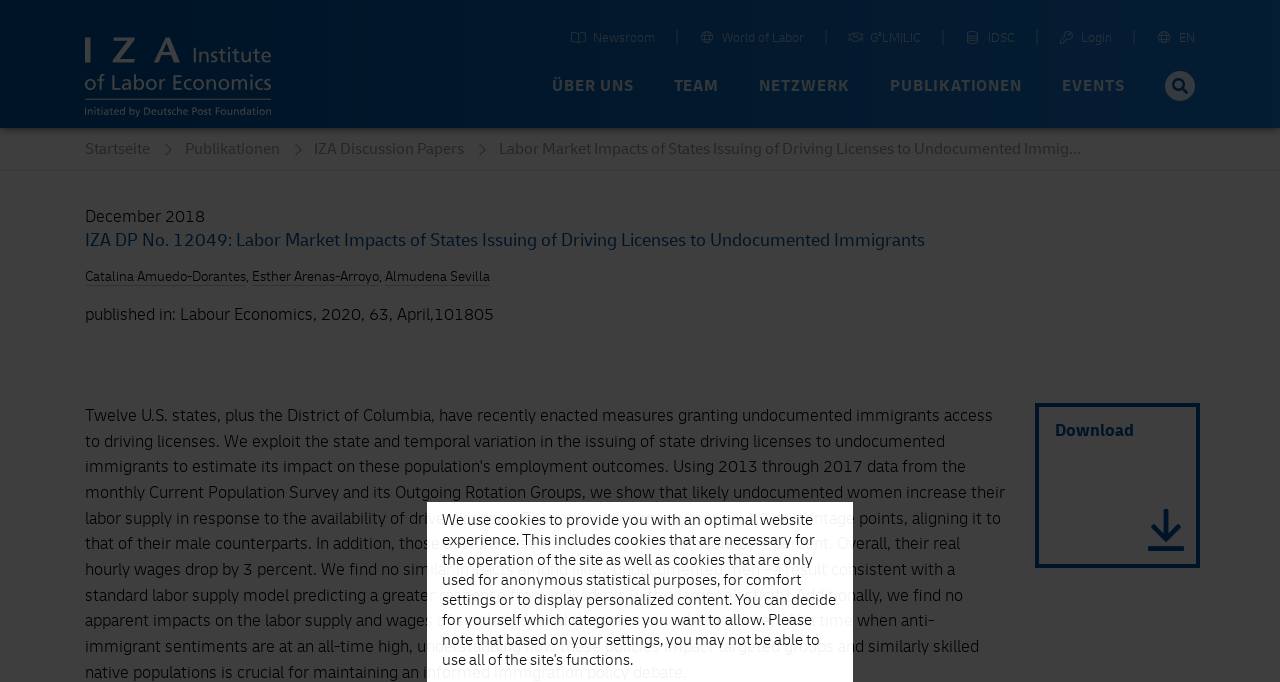What is the language of the webpage? Using the information from the screenshot, answer with a single word or phrase.

EN